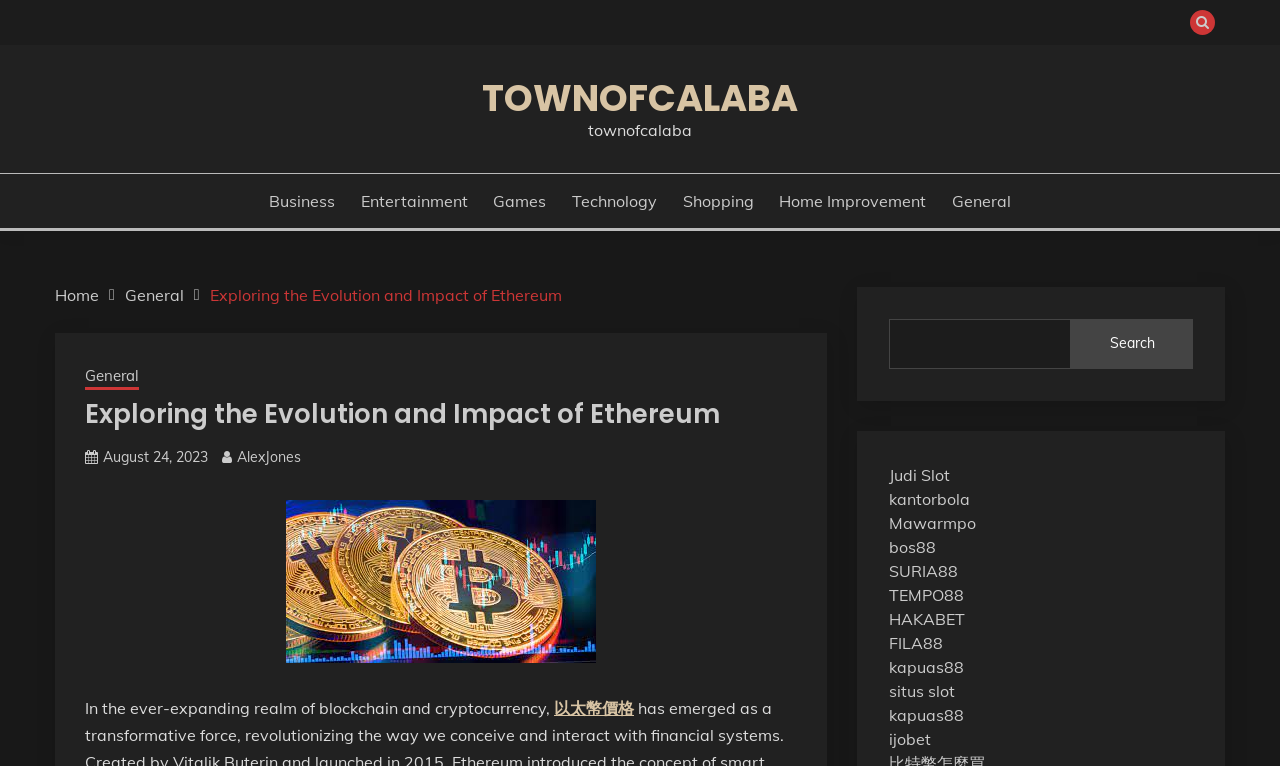Predict the bounding box of the UI element based on the description: "Fire & Rescue". The coordinates should be four float numbers between 0 and 1, formatted as [left, top, right, bottom].

None